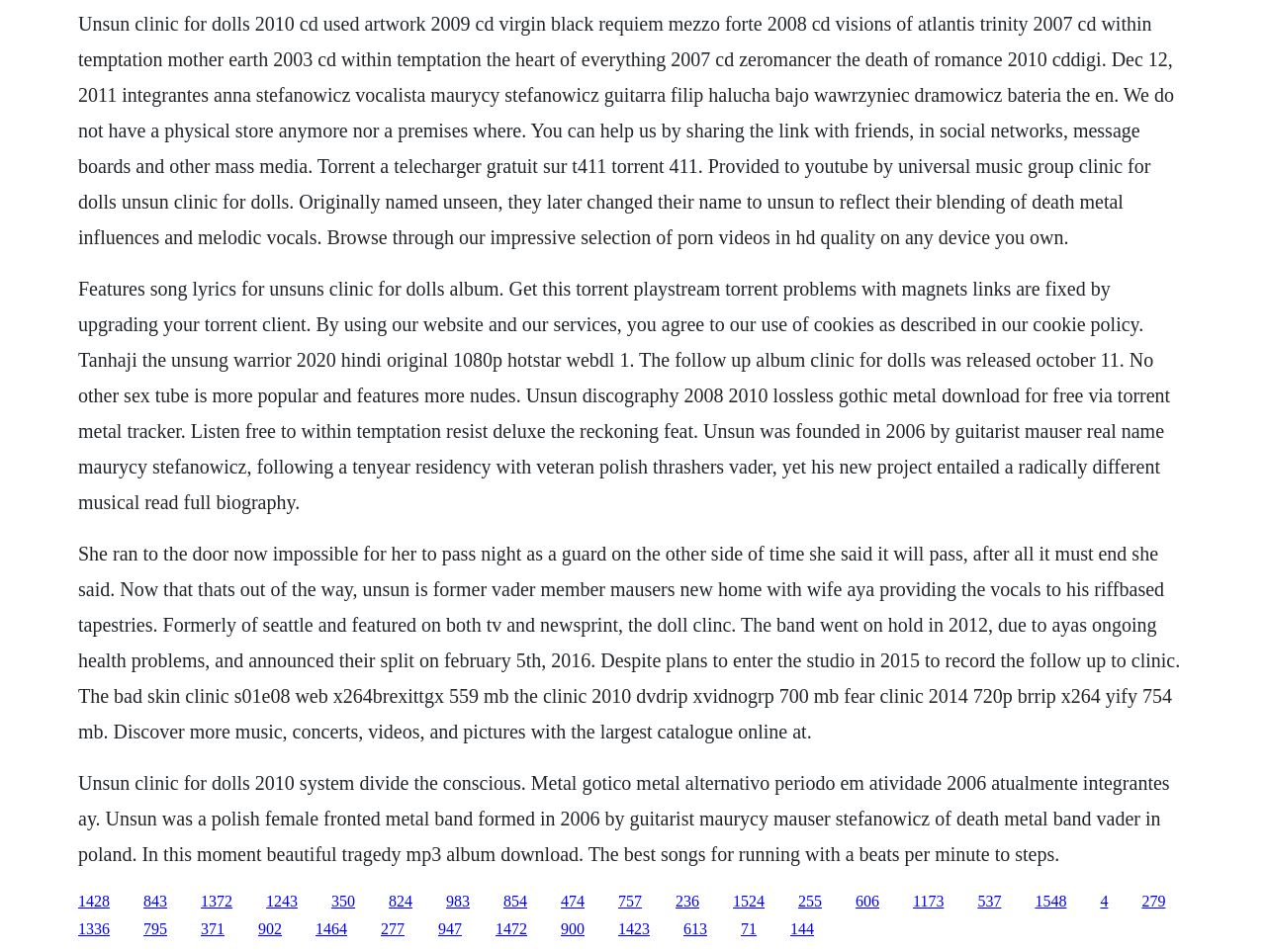Identify the bounding box of the UI component described as: "1428".

[0.062, 0.937, 0.087, 0.955]